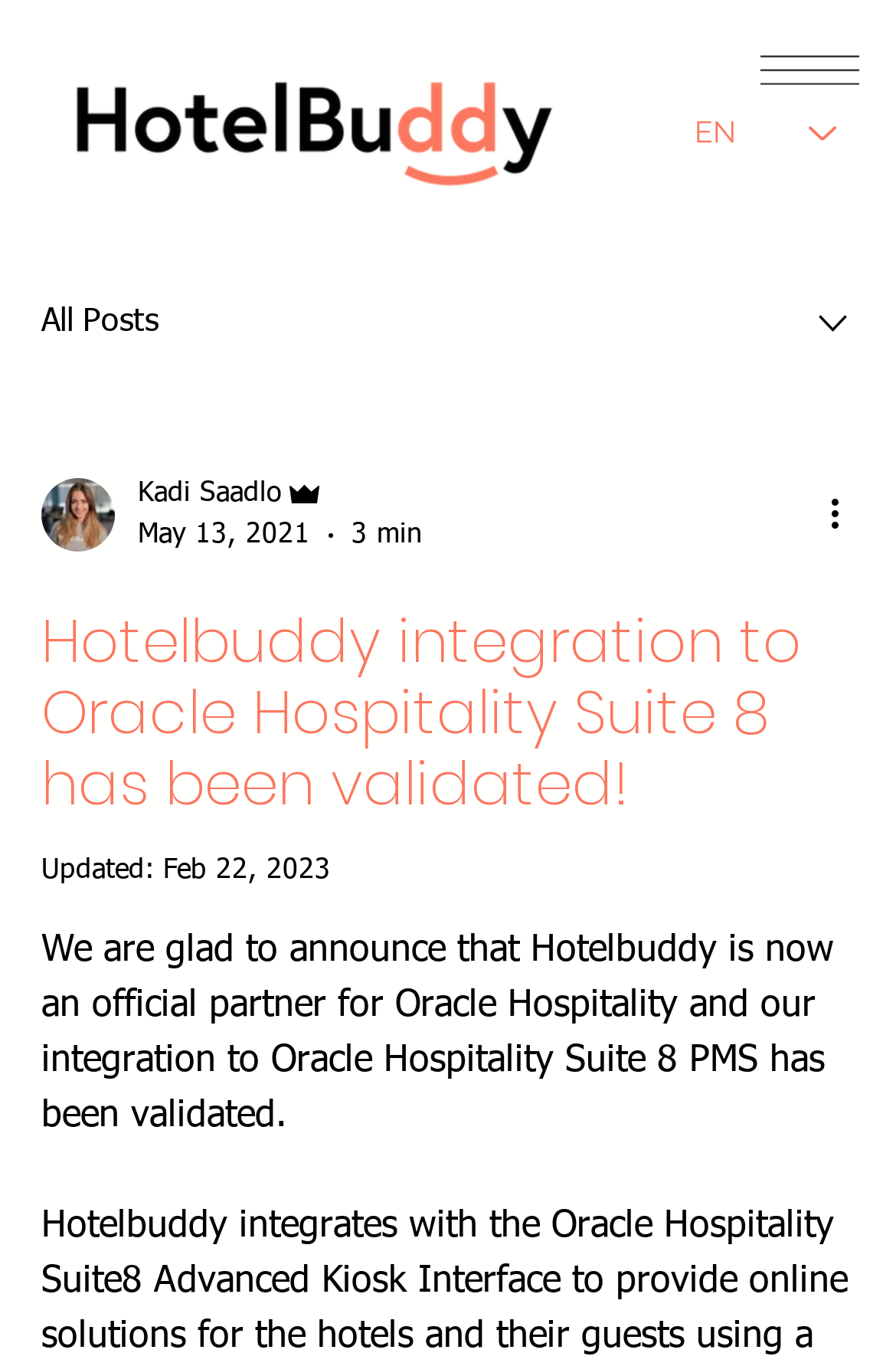Based on the image, give a detailed response to the question: What is the duration of the article?

I found this information by looking at the generic element with the text '3 min' inside the combobox, which appears to indicate the duration of the article.